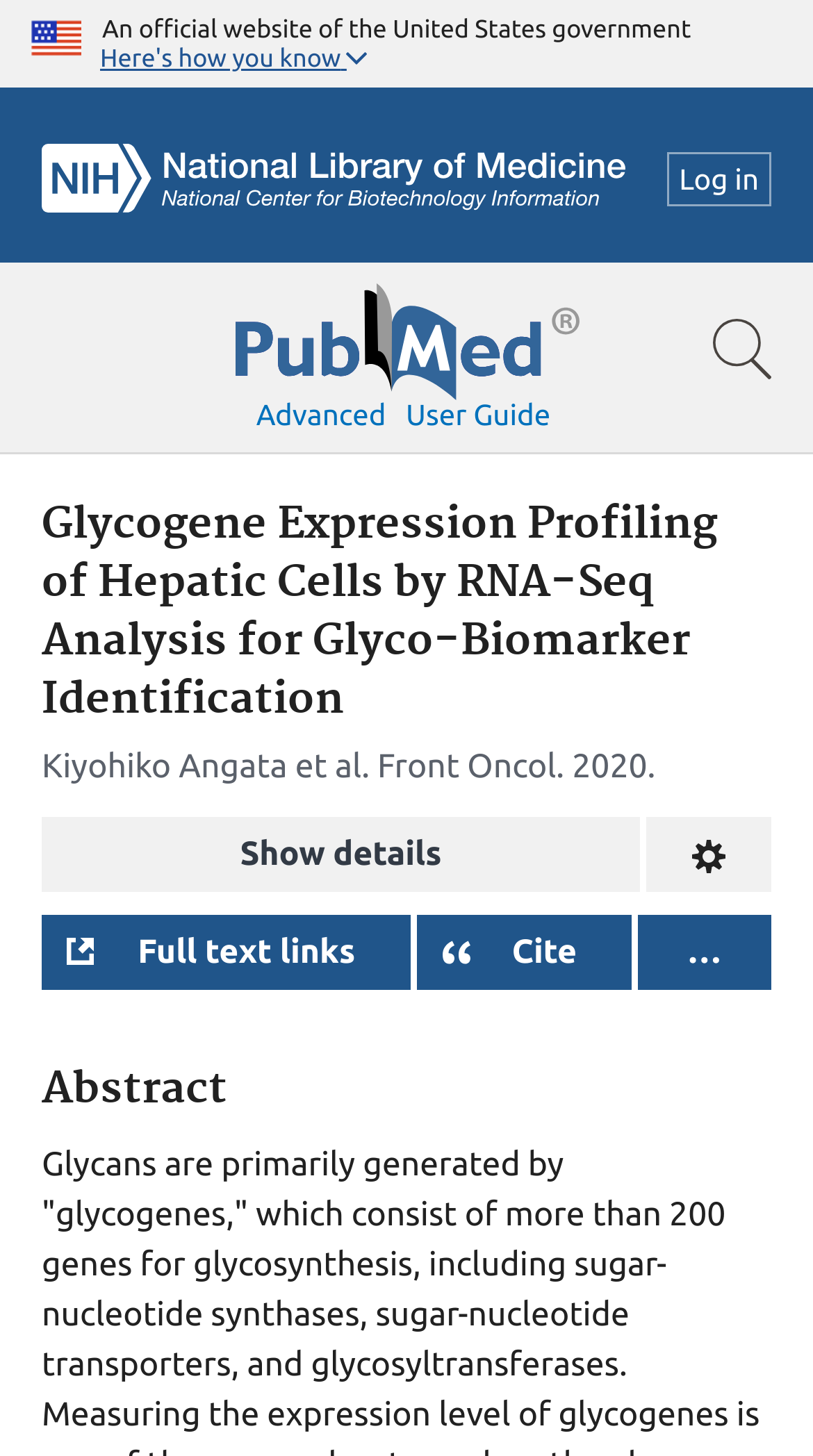Identify the bounding box coordinates of the HTML element based on this description: "Cite".

[0.512, 0.628, 0.776, 0.679]